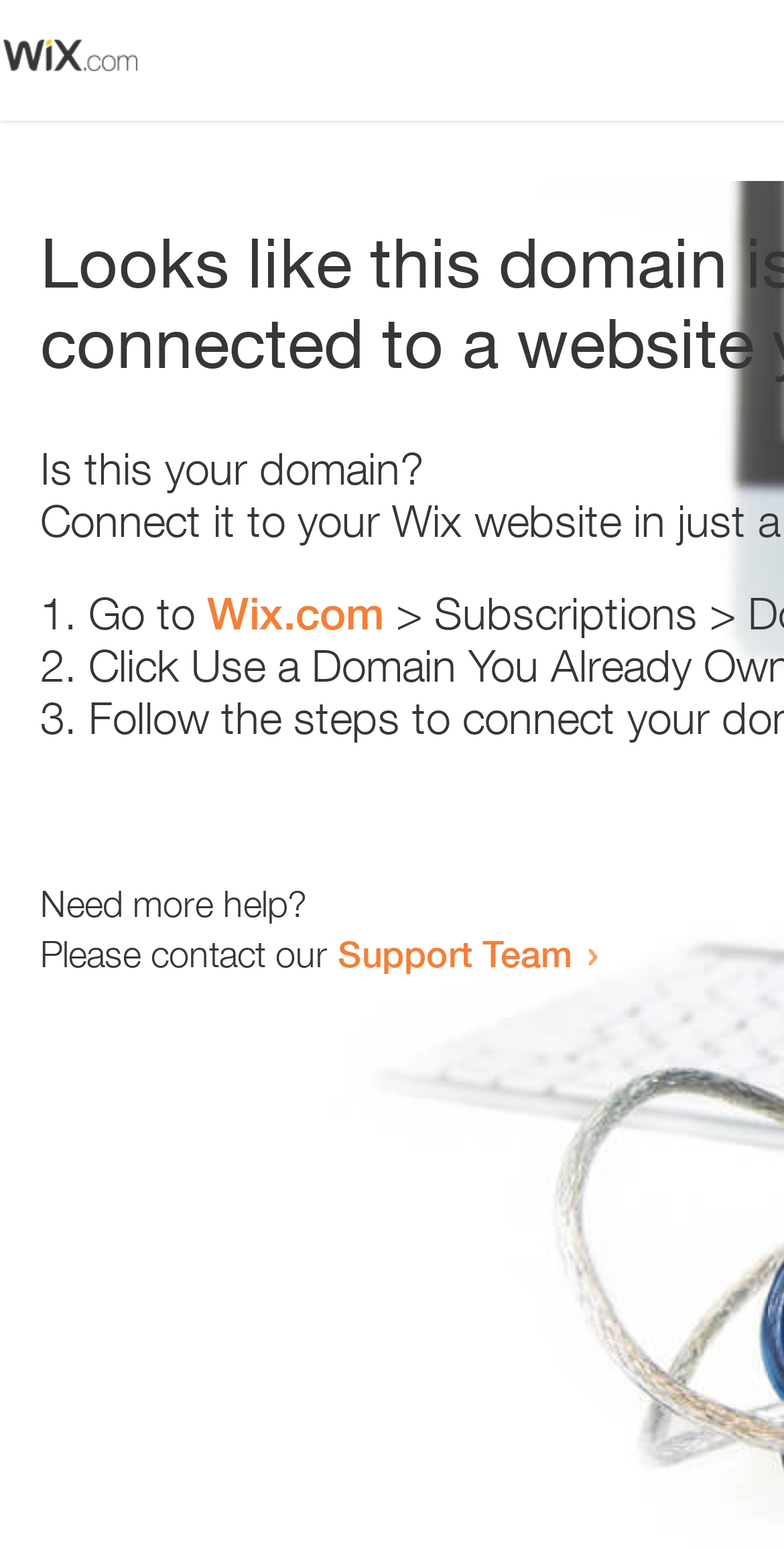What is the domain-related question?
Using the information from the image, provide a comprehensive answer to the question.

The webpage contains a static text 'Is this your domain?' which is a question related to the domain.